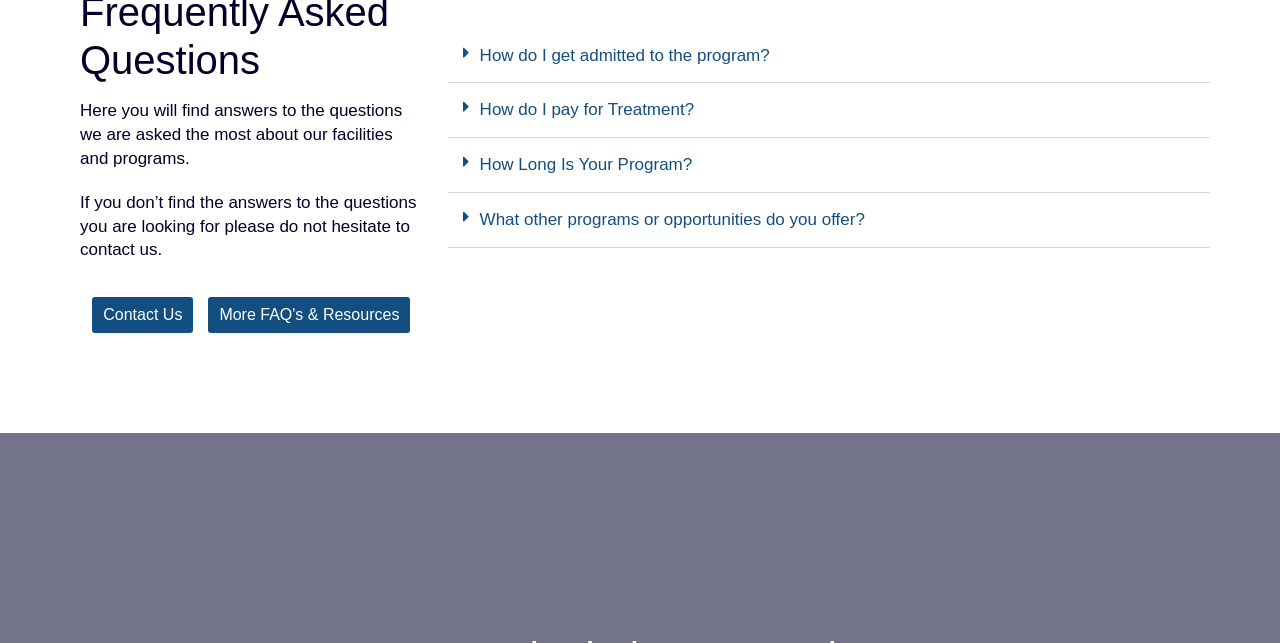Please locate the clickable area by providing the bounding box coordinates to follow this instruction: "View 'How do I pay for Treatment?'".

[0.35, 0.13, 0.945, 0.215]